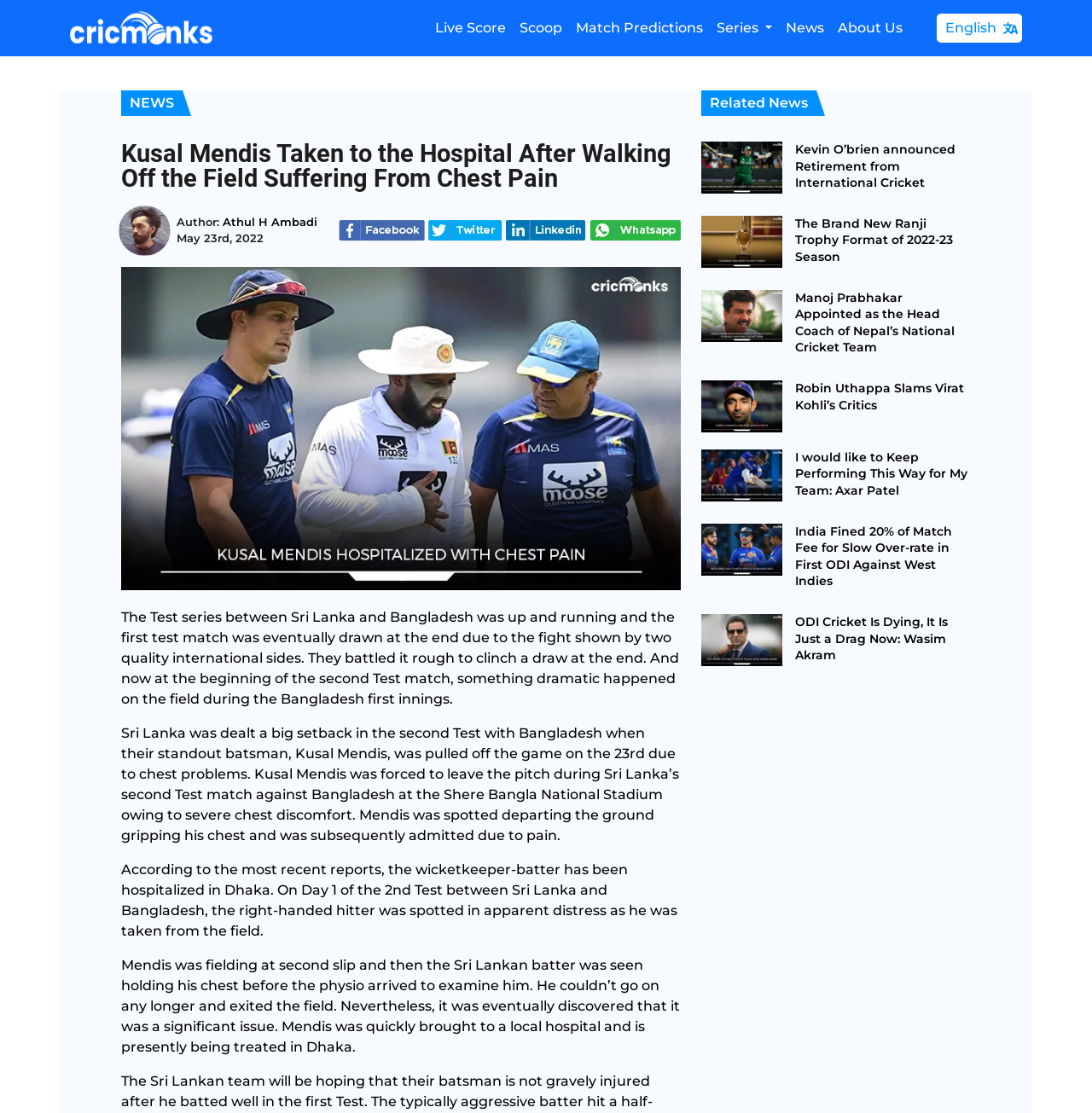Highlight the bounding box coordinates of the region I should click on to meet the following instruction: "Read the related news about Kevin O’brien".

[0.728, 0.127, 0.889, 0.172]